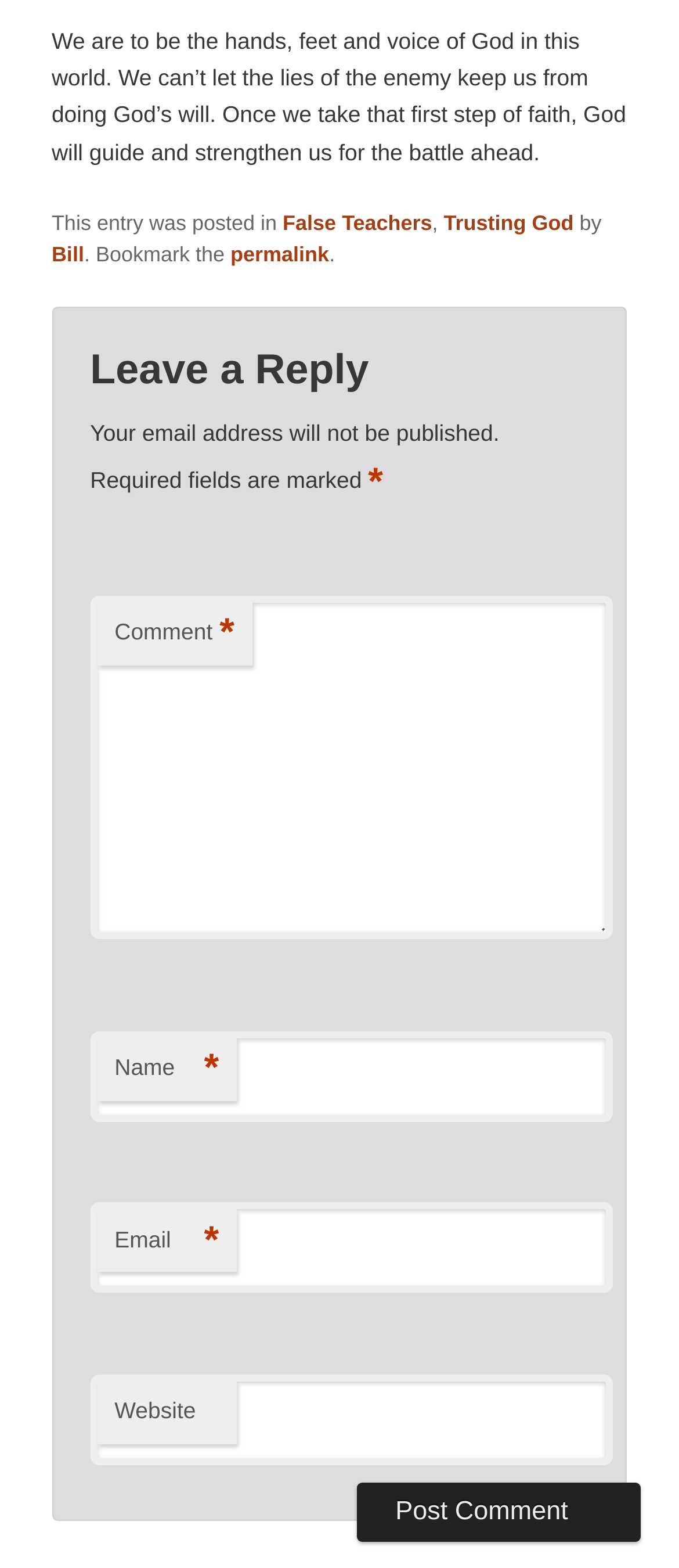What is the main theme of this webpage?
From the details in the image, provide a complete and detailed answer to the question.

The main theme of this webpage appears to be related to faith and God, as indicated by the quote at the top of the page, which mentions doing God's will and taking steps of faith. The language and tone used also suggest a religious or spiritual context.